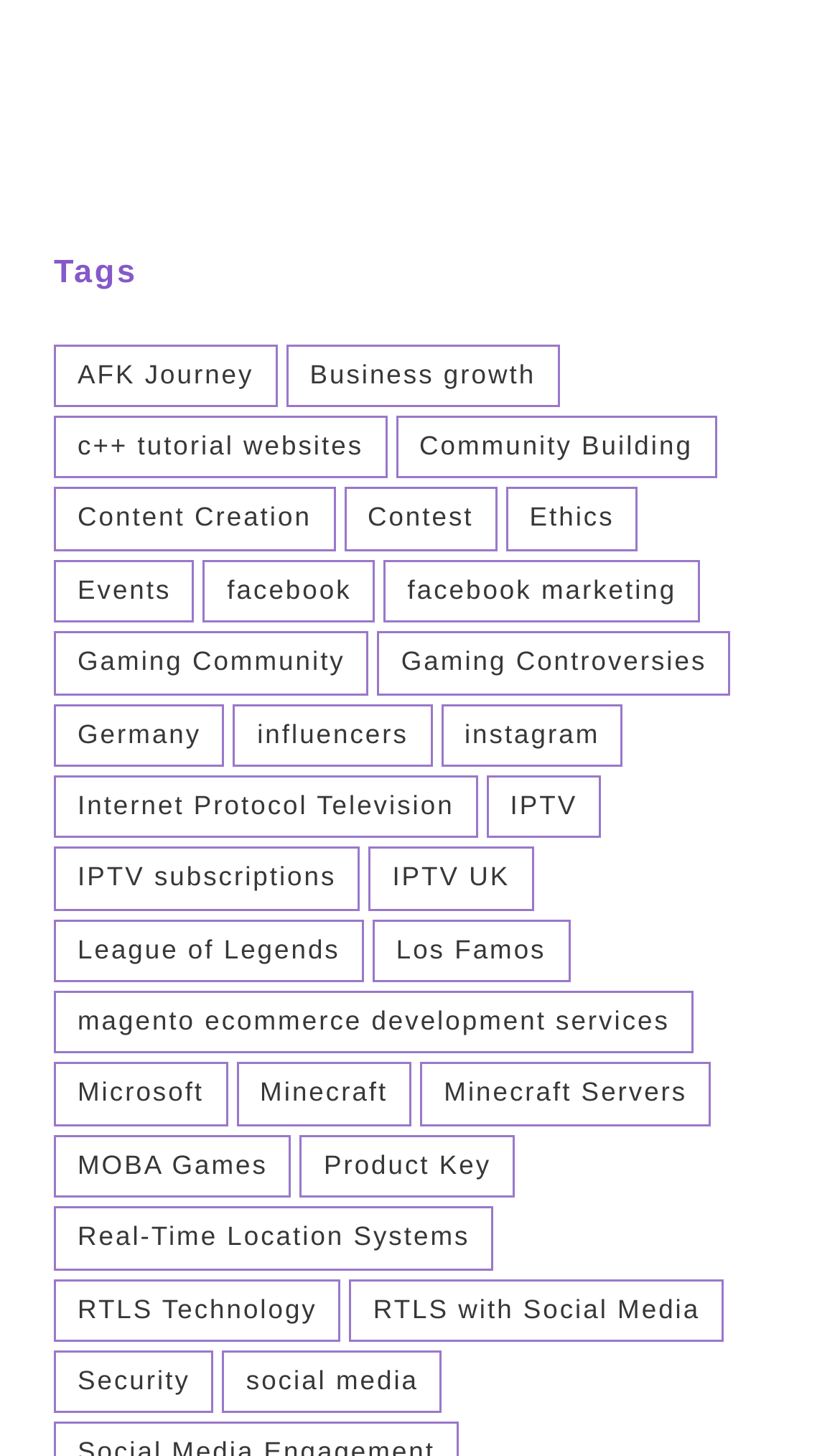Given the element description Internet Protocol Television, predict the bounding box coordinates for the UI element in the webpage screenshot. The format should be (top-left x, top-left y, bottom-right x, bottom-right y), and the values should be between 0 and 1.

[0.064, 0.532, 0.569, 0.576]